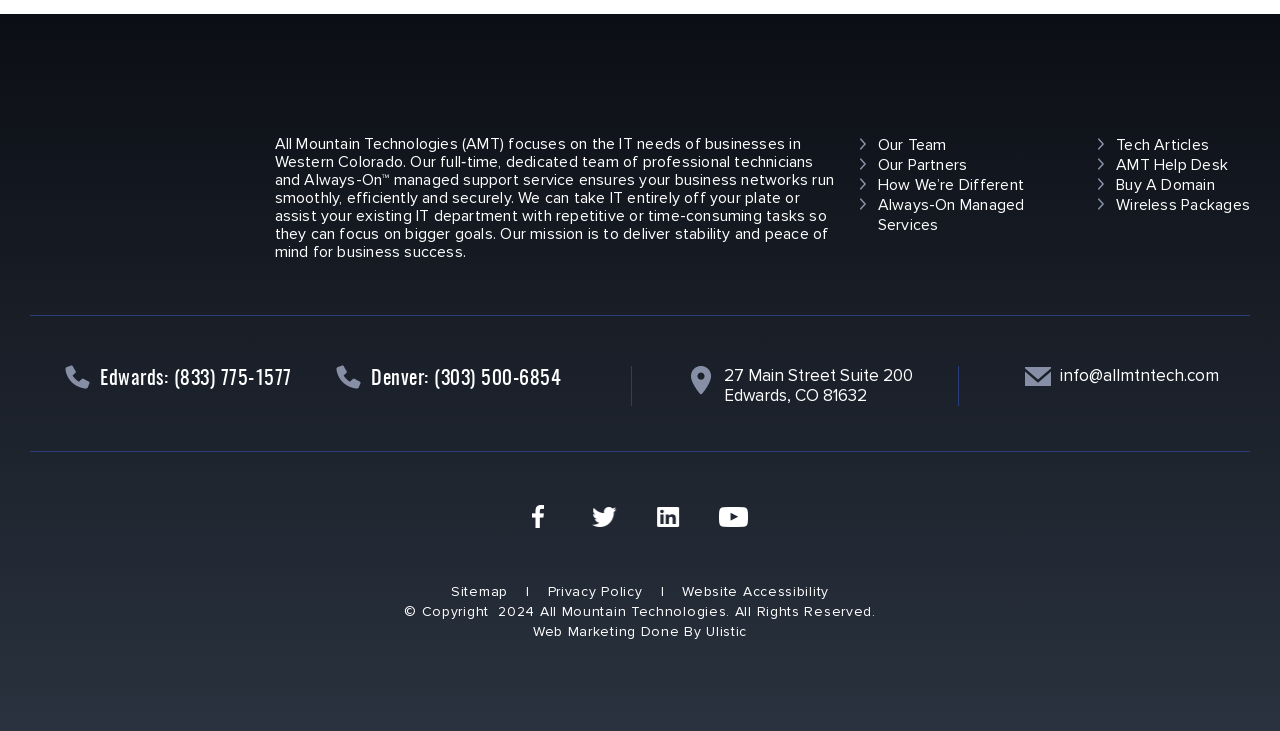What is the purpose of the webpage?
Please provide a comprehensive and detailed answer to the question.

The webpage appears to be the website of a company that provides IT services to businesses in Western Colorado. The static text at the top of the webpage describes the company's focus on IT needs and its mission to deliver stability and peace of mind for business success.